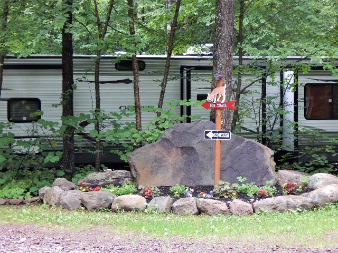What surrounds the large boulder?
Utilize the information in the image to give a detailed answer to the question.

The large boulder at the forefront of the image is surrounded by a circle of smooth stones and vibrant flowers, which enhances the natural beauty of the area.